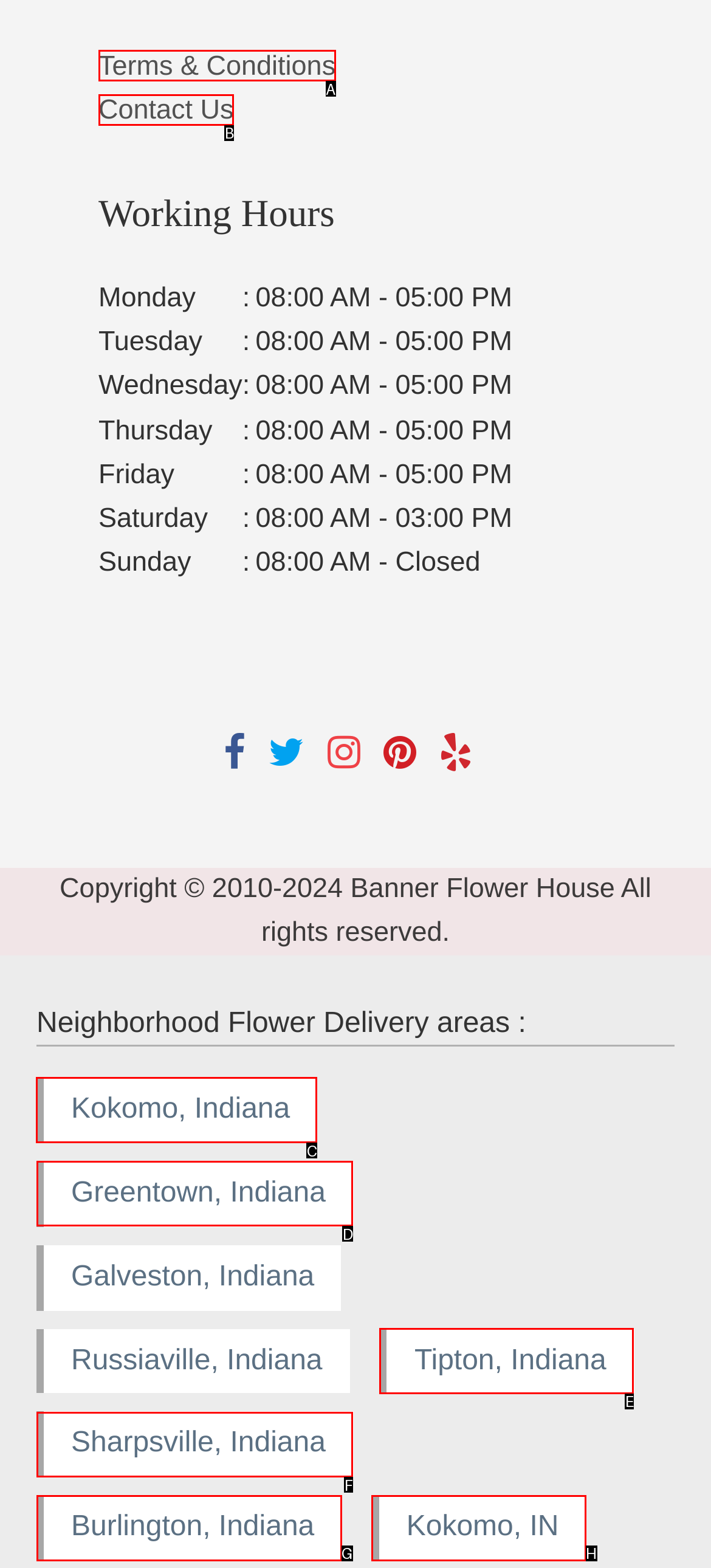Indicate the HTML element that should be clicked to perform the task: Visit Kokomo, Indiana delivery area Reply with the letter corresponding to the chosen option.

C